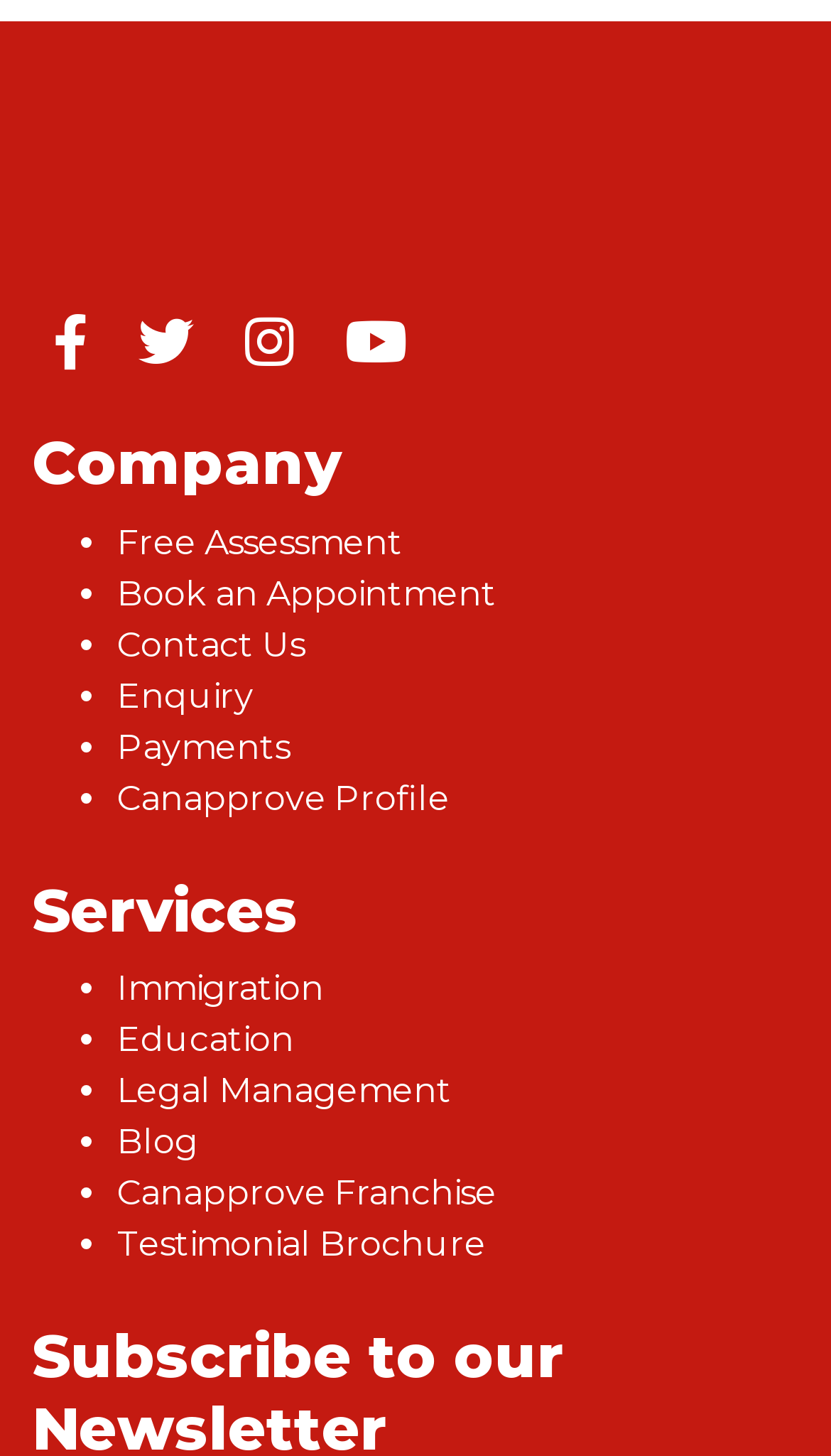How many social media links are available?
Examine the image and give a concise answer in one word or a short phrase.

4